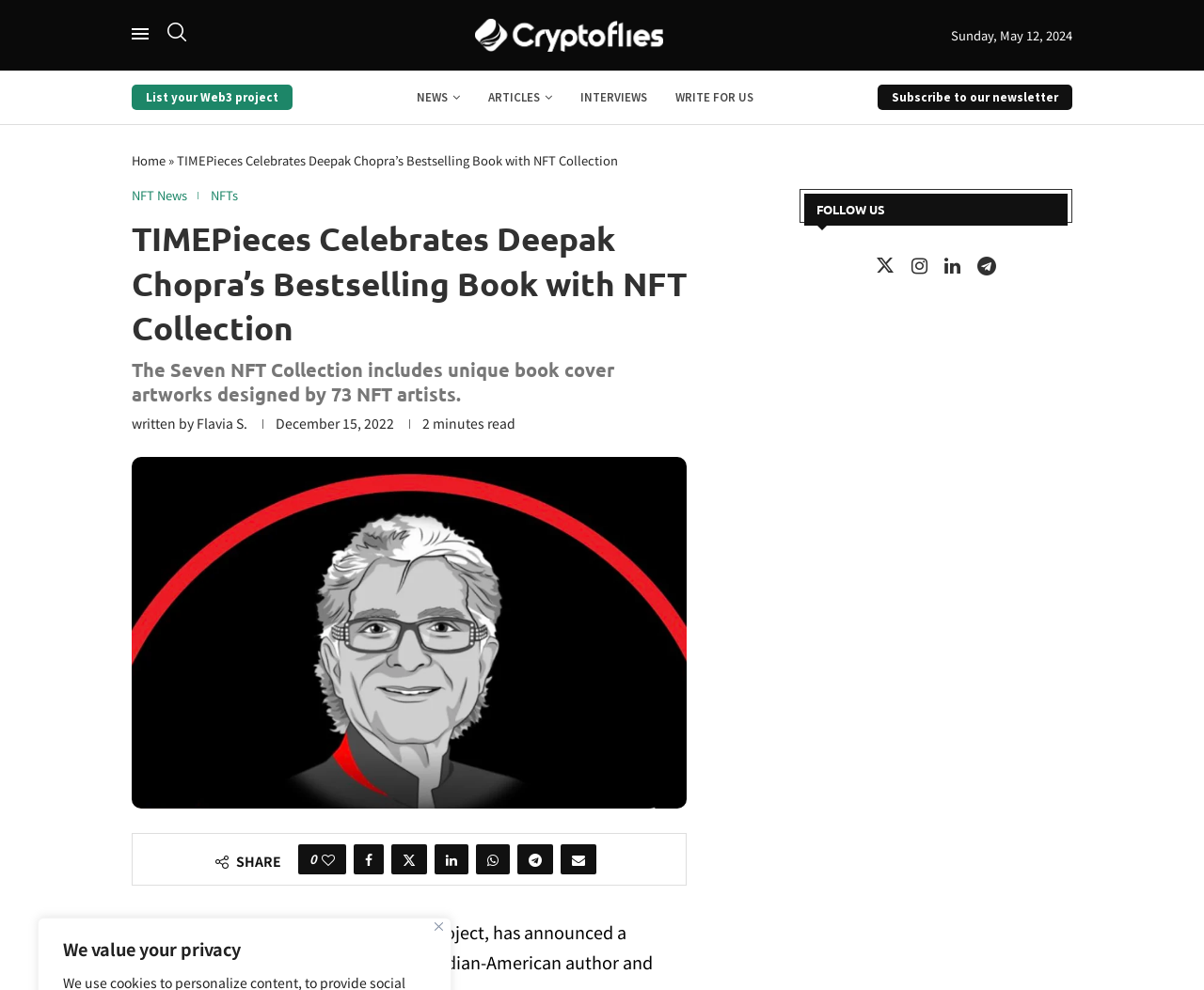Determine and generate the text content of the webpage's headline.

TIMEPieces Celebrates Deepak Chopra’s Bestselling Book with NFT Collection